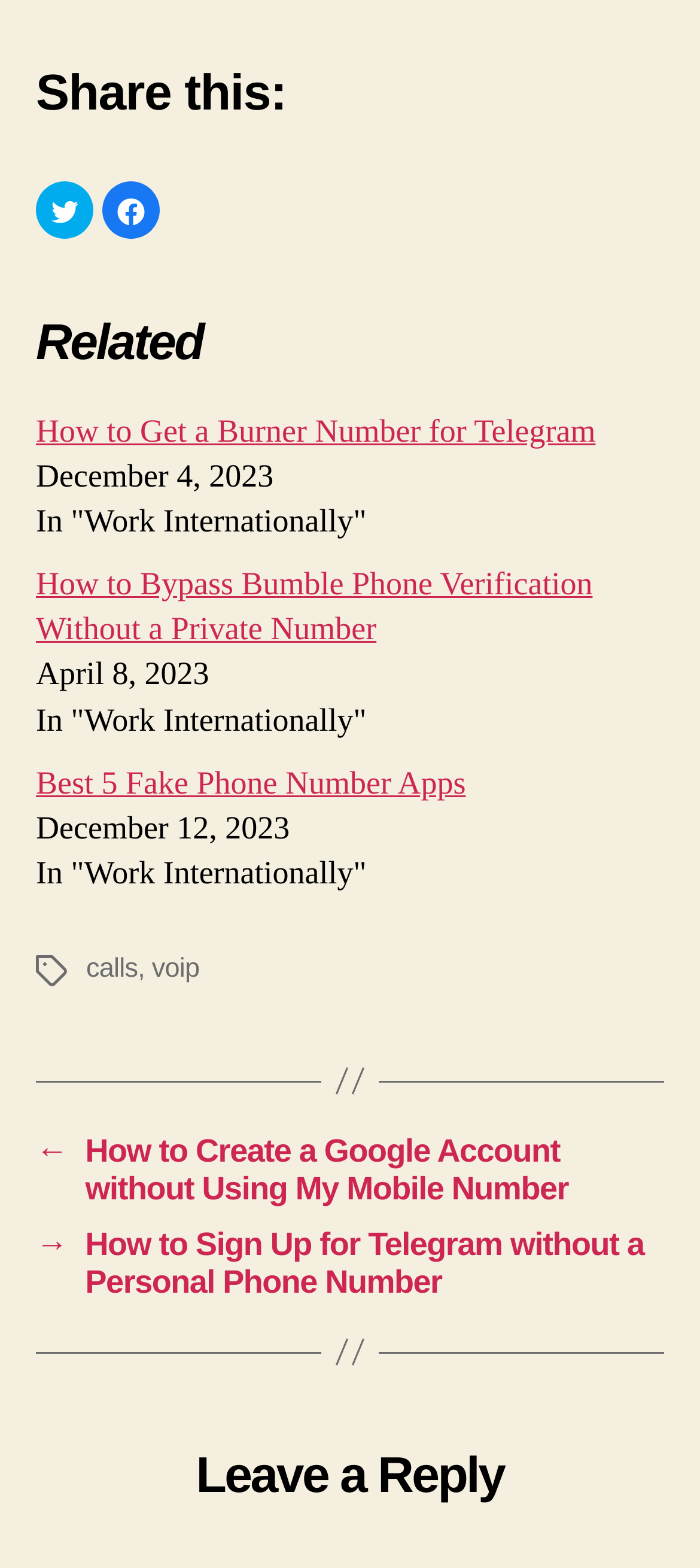Provide a one-word or short-phrase answer to the question:
What is the purpose of the 'Share this:' section?

To share content on social media